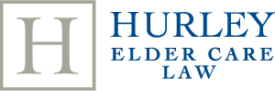Provide an in-depth description of the image.

The image features the logo of Hurley Elder Care Law, a prominent firm specializing in elder law services. The design incorporates a stylized letter "H" in a light gray color, accompanied by the firm’s name displayed in bold blue letters. The words "ELDER CARE" are highlighted in a larger font size, emphasizing the firm's focus area, while "LAW" appears in a slightly smaller font beneath it. This logo represents the firm’s commitment to providing legal assistance to the elderly, reflecting professionalism and trustworthiness within the field.